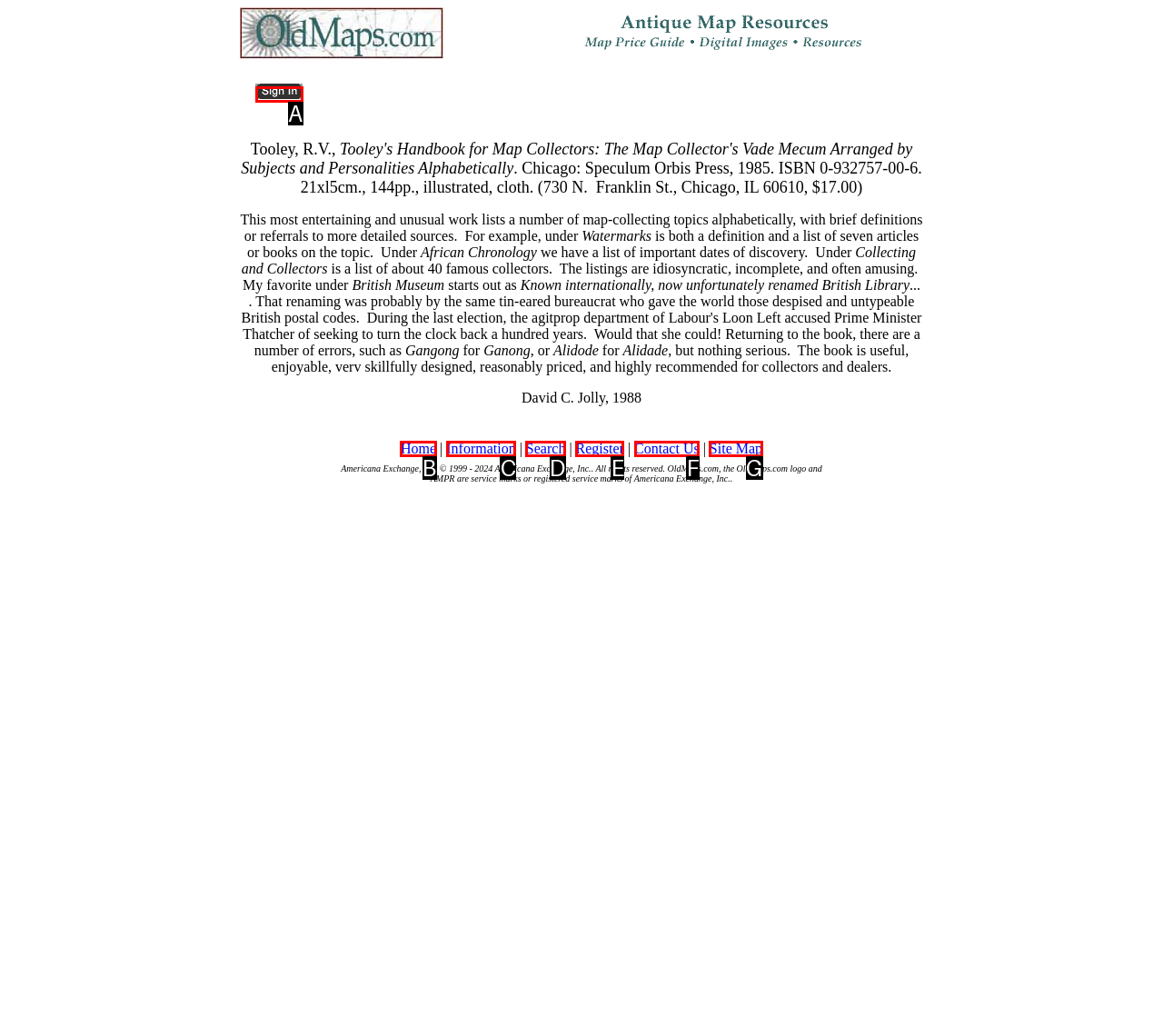Tell me which one HTML element best matches the description: CONTACT
Answer with the option's letter from the given choices directly.

None